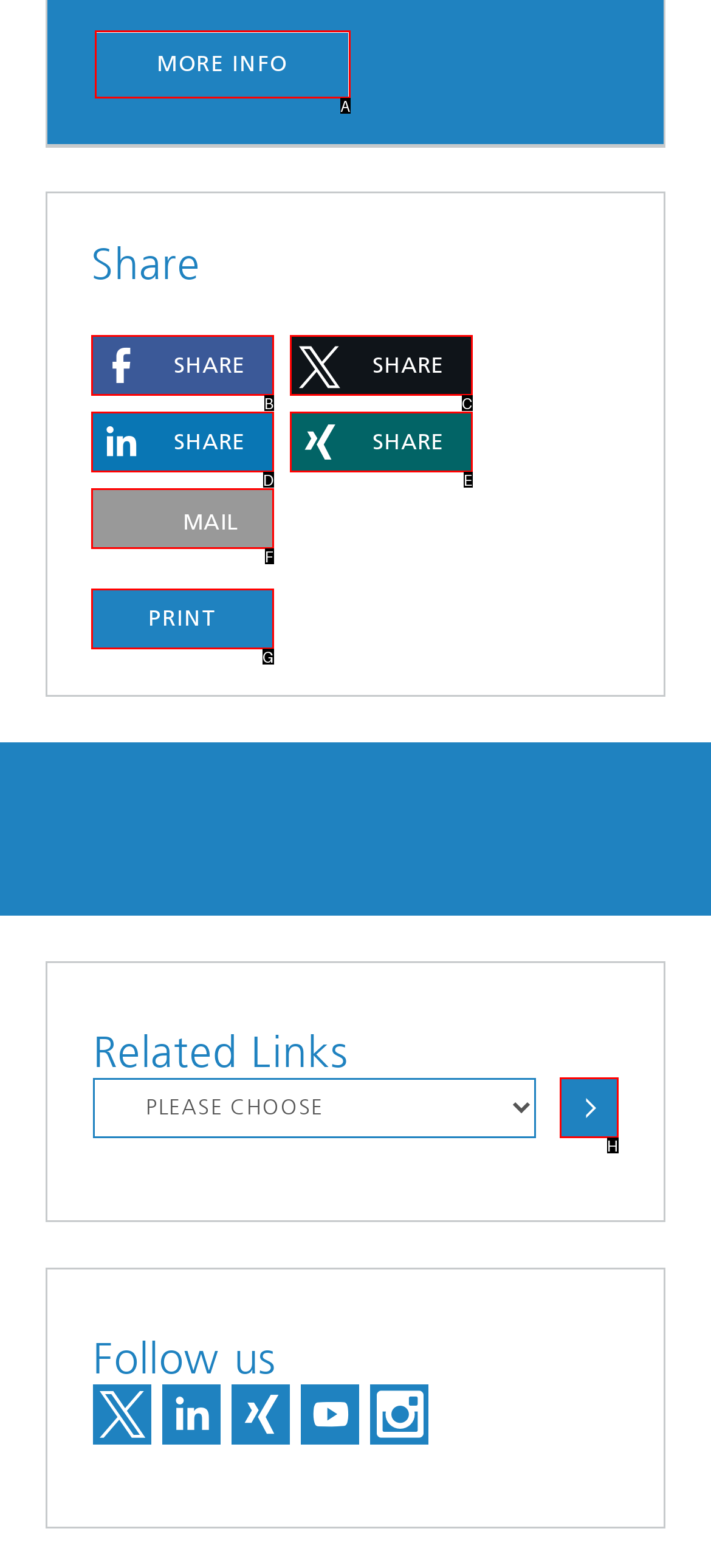Tell me which one HTML element best matches the description: Choose
Answer with the option's letter from the given choices directly.

H